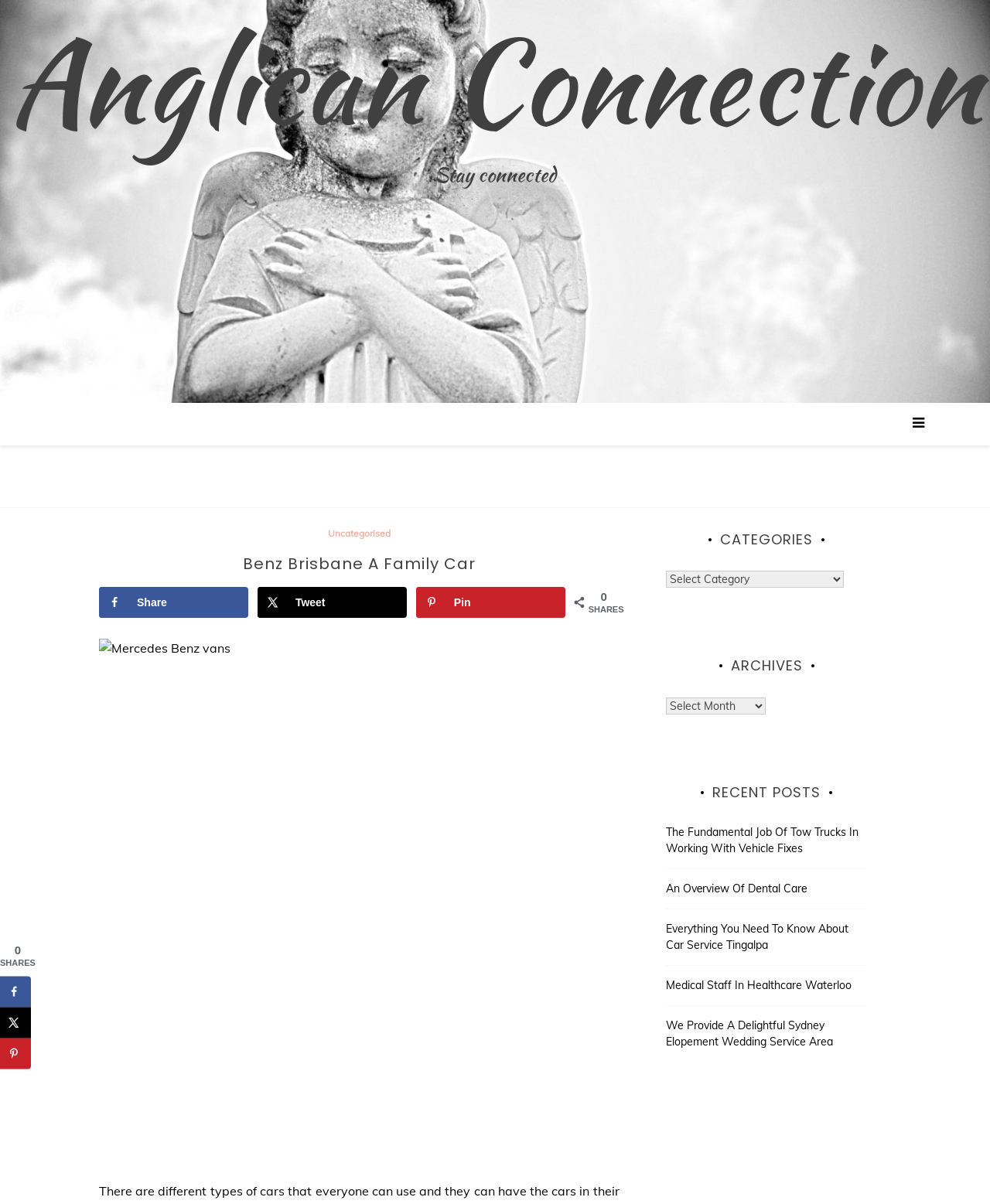Explain the webpage in detail.

This webpage is about Mercedes Benz vans in Brisbane, with a focus on the various types of cars available within one's budget. At the top, there is a header section with a link to "Uncategorised" and a heading that reads "Benz Brisbane A Family Car". Below this, there is an image, followed by a section with social sharing buttons, including links to share on Facebook, X, and Pinterest, along with a "SHARES" label.

To the right of the social sharing section, there is a large image of a Mercedes Benz van. Below this, there is a block of text that describes the different types of cars available, including SUVs, commercial vans, and 4-wheelers or convertibles, each with varying engine types, interior designs, and price ranges. The text also mentions that some models are affordable for people with normal incomes, while others are more luxurious and expensive.

Further down the page, there are links to related articles, including "Mercedes Benz vans in Brisbane". The page also features a sidebar on the left with a "social sharing" section that mirrors the one at the top, allowing users to share the content on various platforms.

In the lower half of the page, there are several sections, including "CATEGORIES", "ARCHIVES", and "RECENT POSTS", each with links to related content. The "RECENT POSTS" section features links to articles on various topics, including tow trucks, dental care, car service, medical staff, and wedding services.